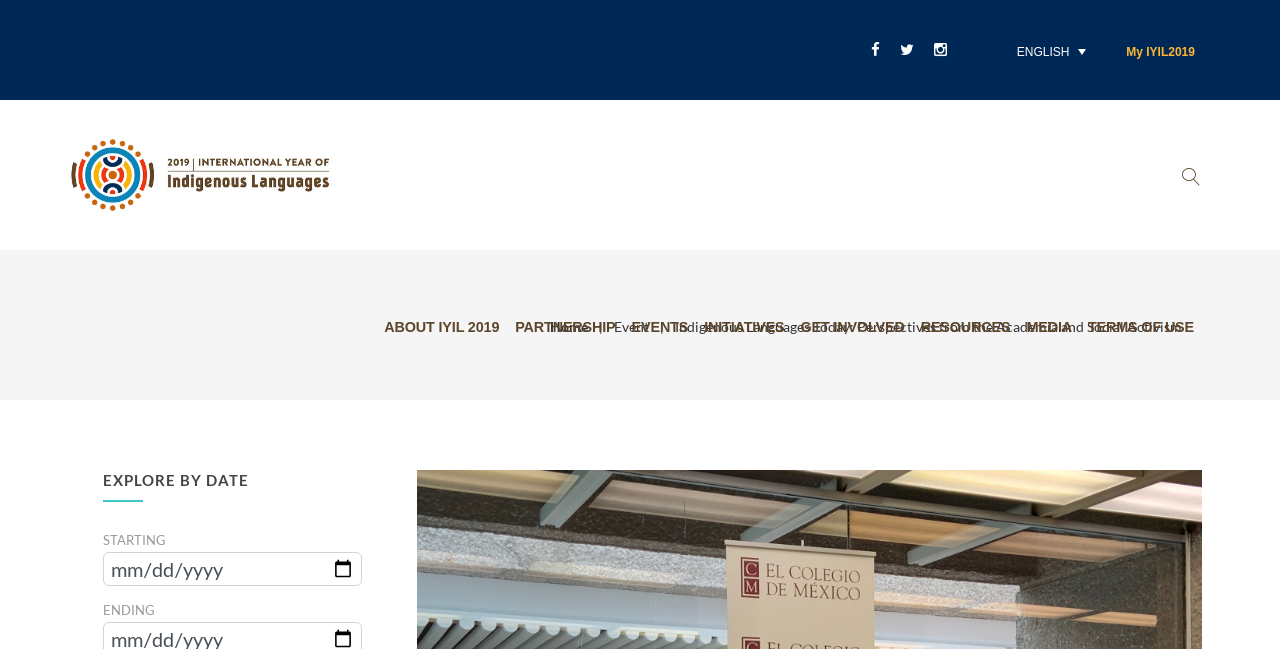Find the bounding box coordinates of the clickable area required to complete the following action: "Go to the about page".

[0.3, 0.486, 0.39, 0.52]